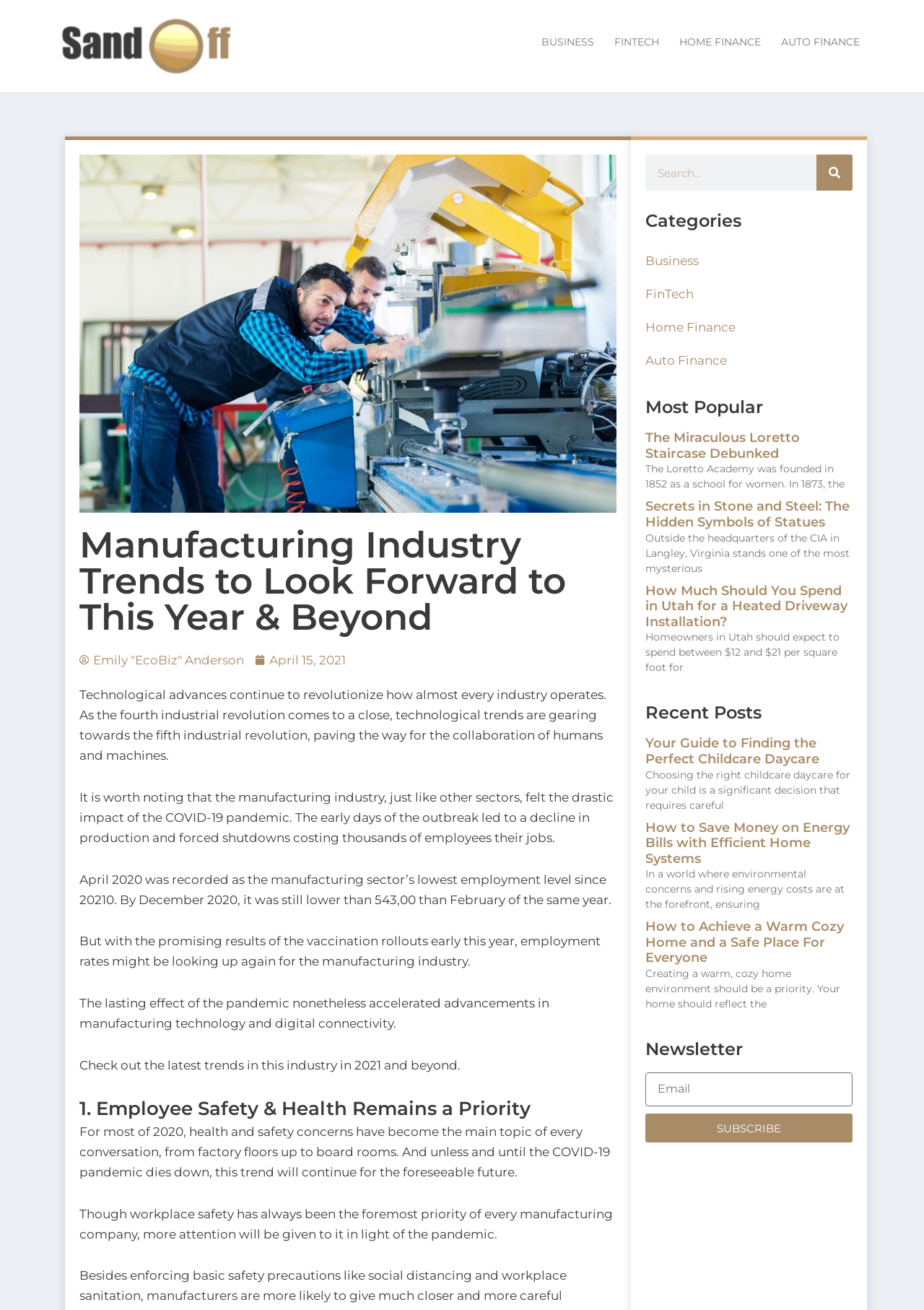Please determine the bounding box coordinates of the clickable area required to carry out the following instruction: "Click the 'BUSINESS' link". The coordinates must be four float numbers between 0 and 1, represented as [left, top, right, bottom].

[0.575, 0.017, 0.654, 0.047]